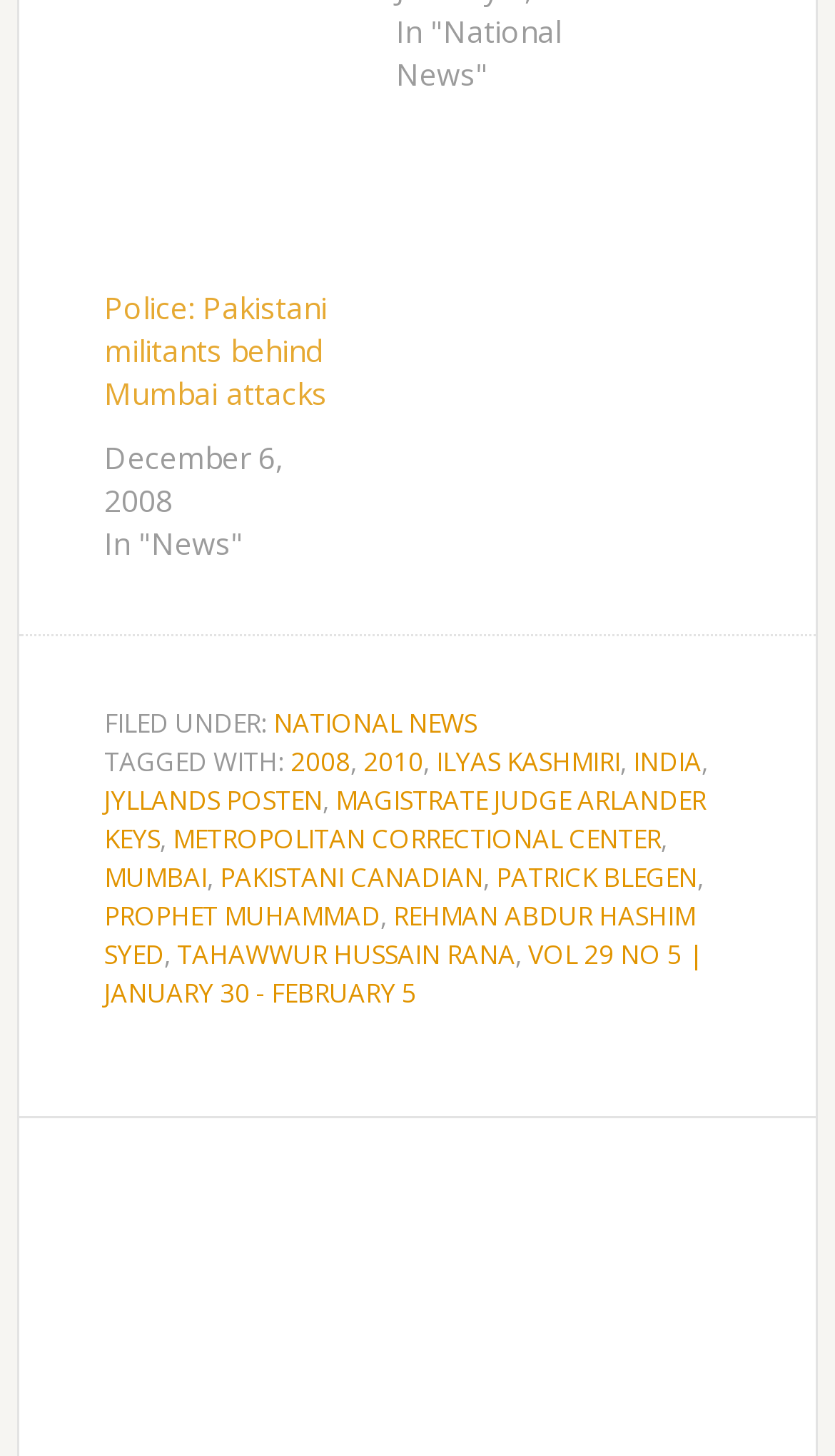Identify the bounding box coordinates of the section to be clicked to complete the task described by the following instruction: "View news filed under NATIONAL NEWS". The coordinates should be four float numbers between 0 and 1, formatted as [left, top, right, bottom].

[0.328, 0.484, 0.571, 0.509]